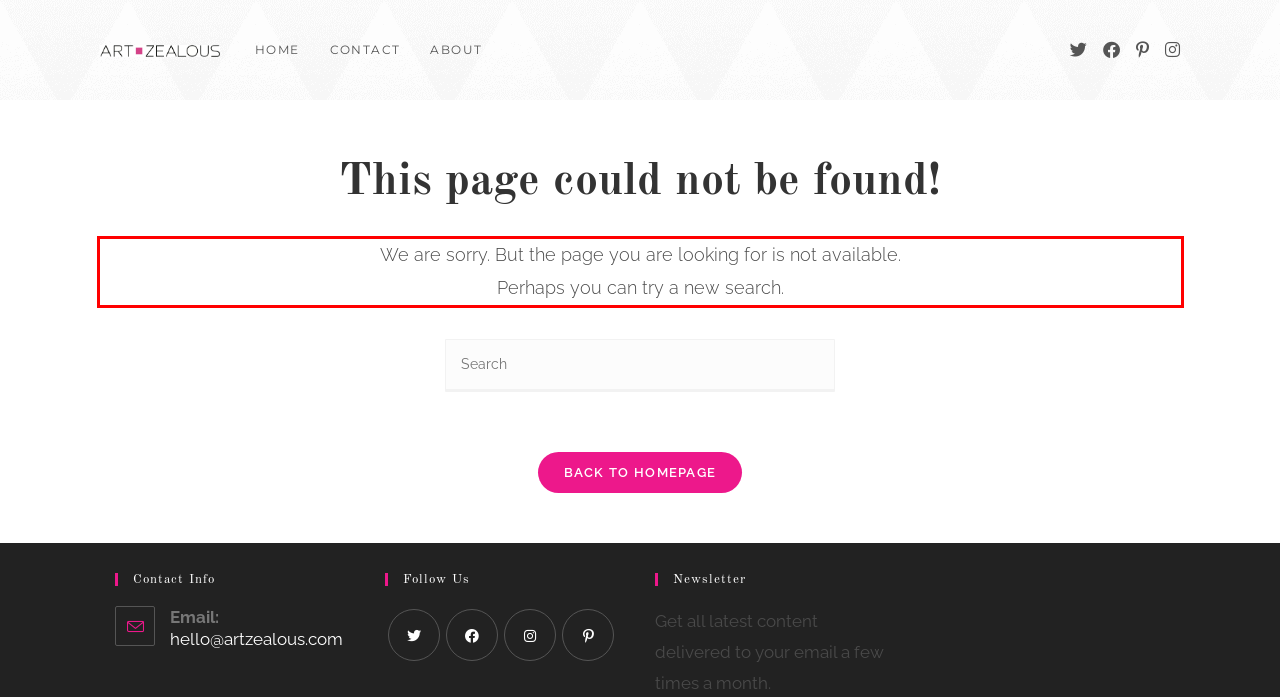You are looking at a screenshot of a webpage with a red rectangle bounding box. Use OCR to identify and extract the text content found inside this red bounding box.

We are sorry. But the page you are looking for is not available. Perhaps you can try a new search.